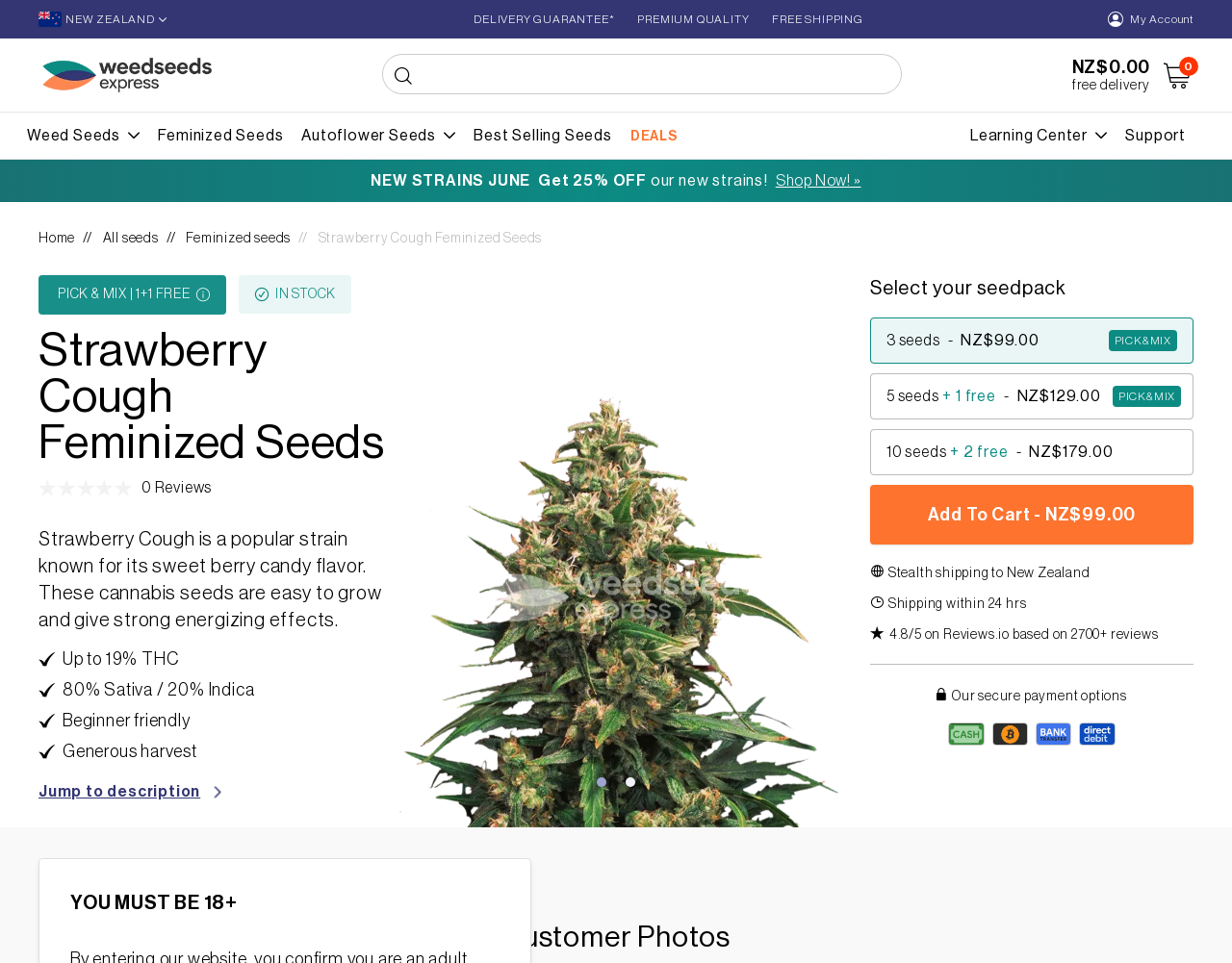Look at the image and give a detailed response to the following question: What is the minimum number of seeds that can be purchased?

I determined the answer by looking at the options provided under 'Select your seedpack', where the first option is '3 seeds - NZ$99.00 PICK&MIX', indicating that the minimum number of seeds that can be purchased is 3.